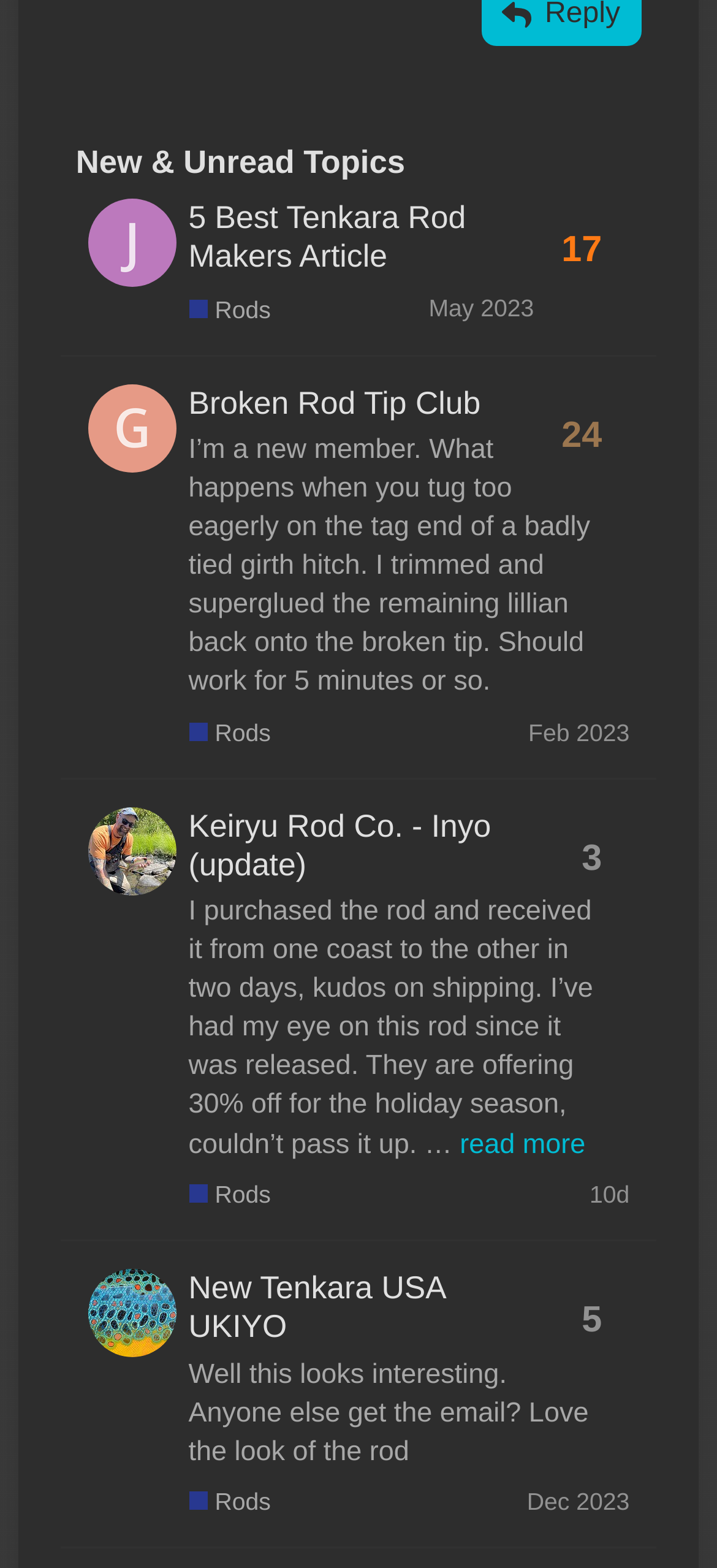How many replies does the topic 'Keiryu Rod Co. - Inyo (update)' have?
Using the information from the image, provide a comprehensive answer to the question.

I looked at the generic element with the text 'This topic has 3 replies' and found that it is associated with the topic 'Keiryu Rod Co. - Inyo (update)', indicating that the topic has 3 replies.